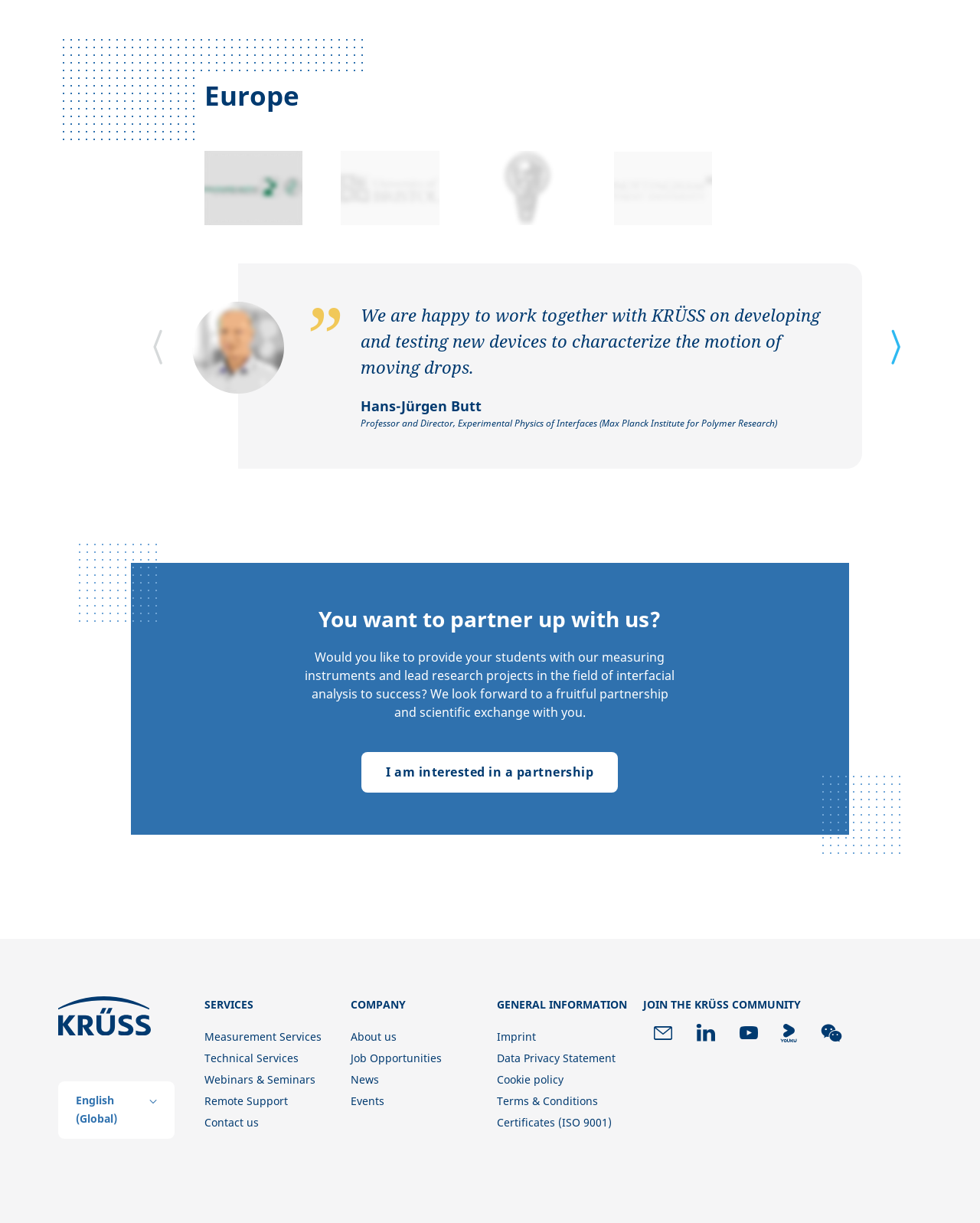Please respond to the question using a single word or phrase:
What is the purpose of the links at the bottom of the webpage?

To access social media and newsletters